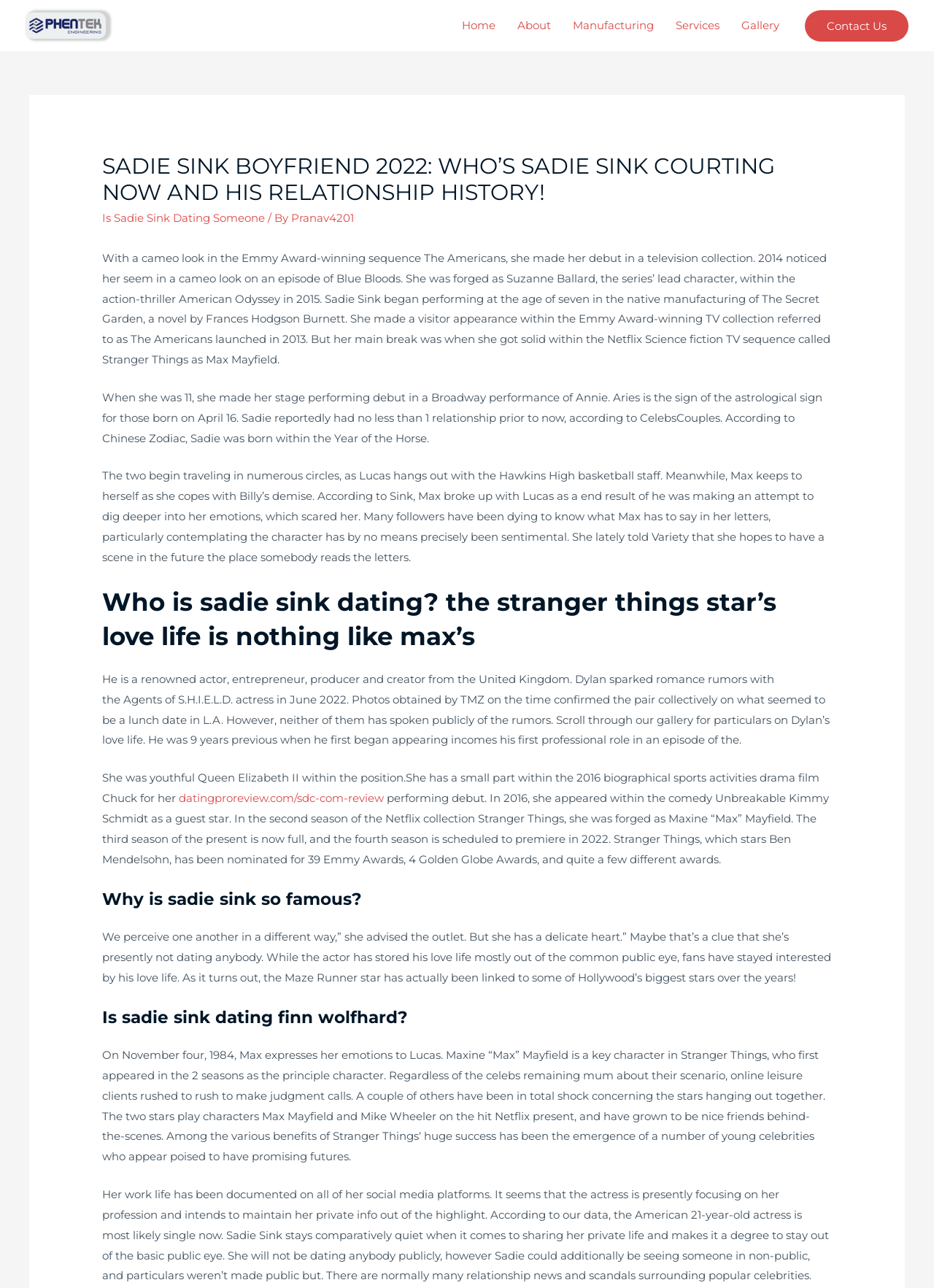Determine the bounding box coordinates for the clickable element to execute this instruction: "Click on the 'Contact Us' link". Provide the coordinates as four float numbers between 0 and 1, i.e., [left, top, right, bottom].

[0.862, 0.008, 0.973, 0.032]